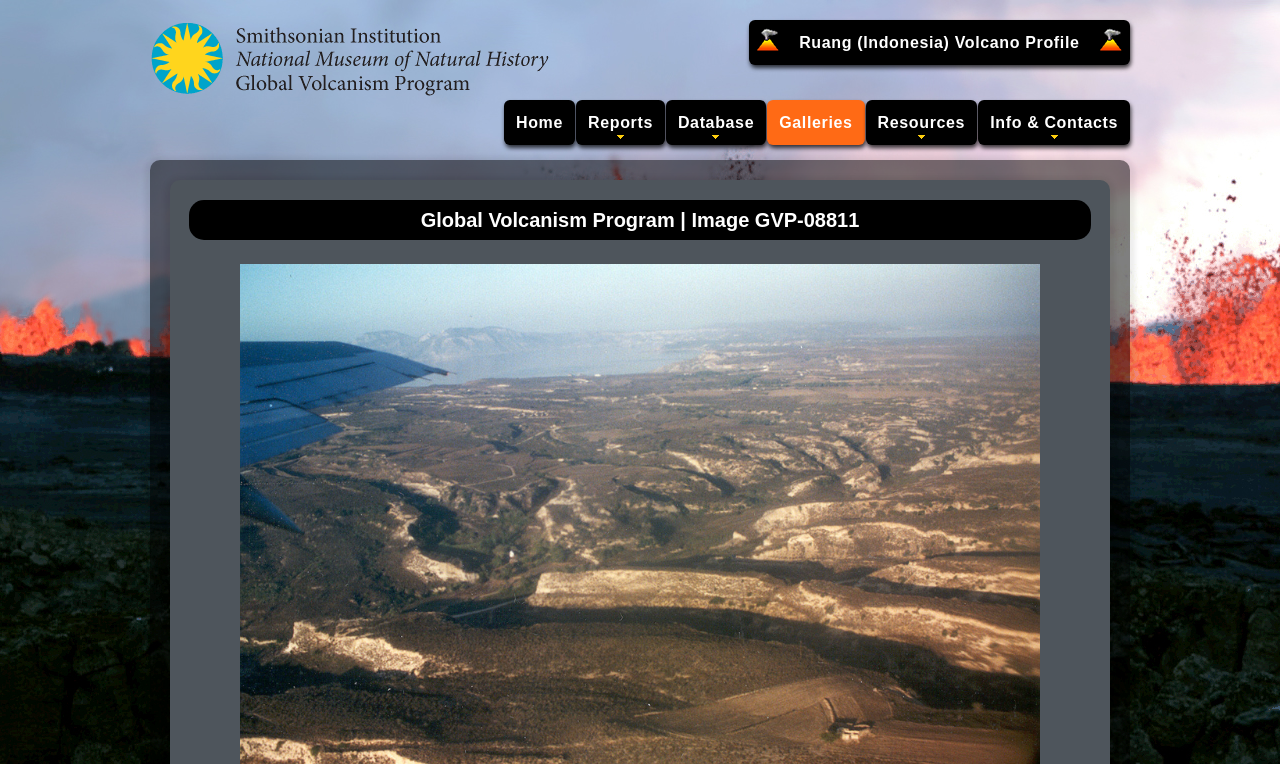Can you find the bounding box coordinates for the element that needs to be clicked to execute this instruction: "browse galleries"? The coordinates should be given as four float numbers between 0 and 1, i.e., [left, top, right, bottom].

[0.599, 0.131, 0.675, 0.19]